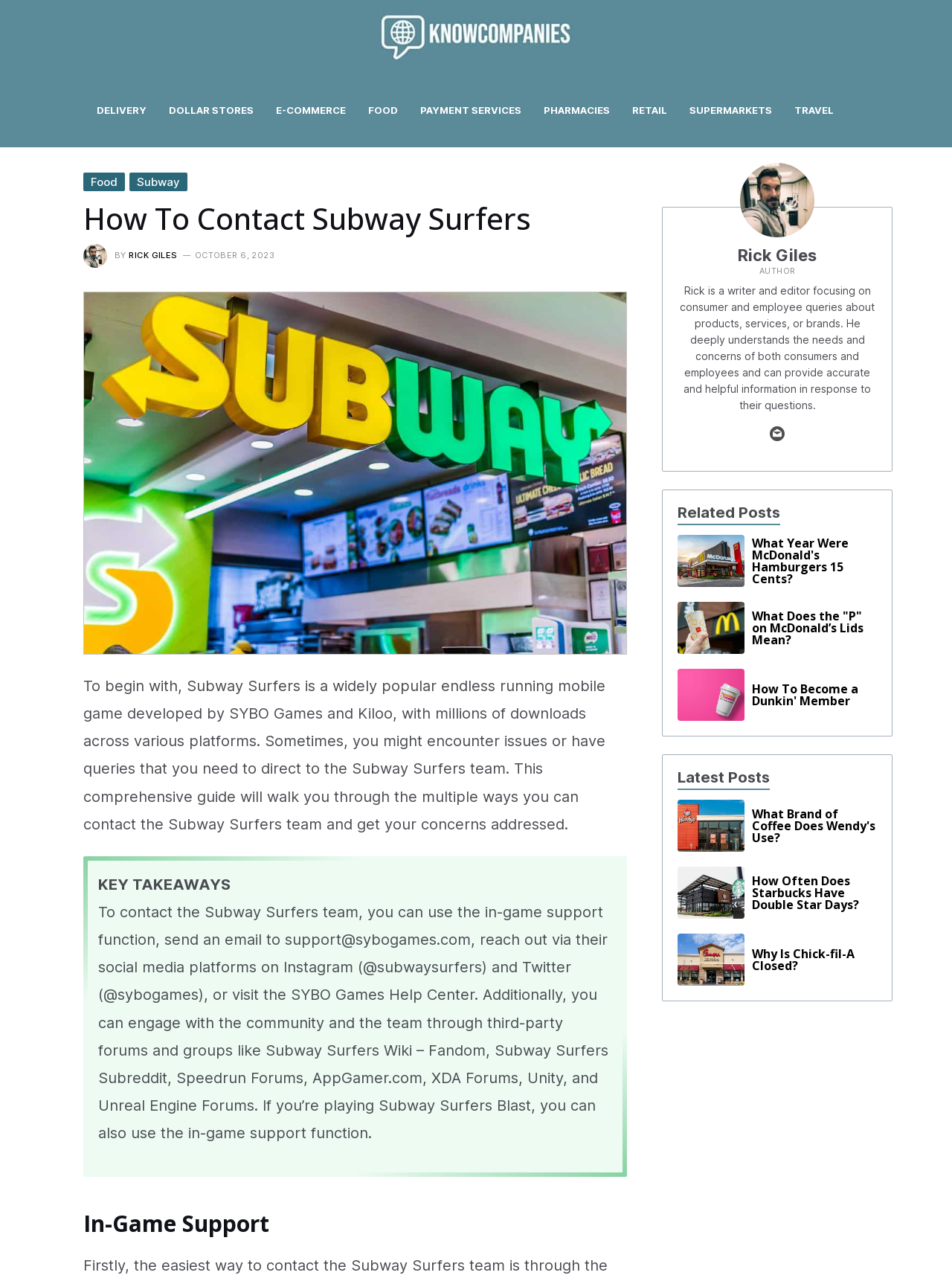Identify the bounding box coordinates of the area that should be clicked in order to complete the given instruction: "Click on the 'DELIVERY' link". The bounding box coordinates should be four float numbers between 0 and 1, i.e., [left, top, right, bottom].

[0.101, 0.057, 0.177, 0.115]